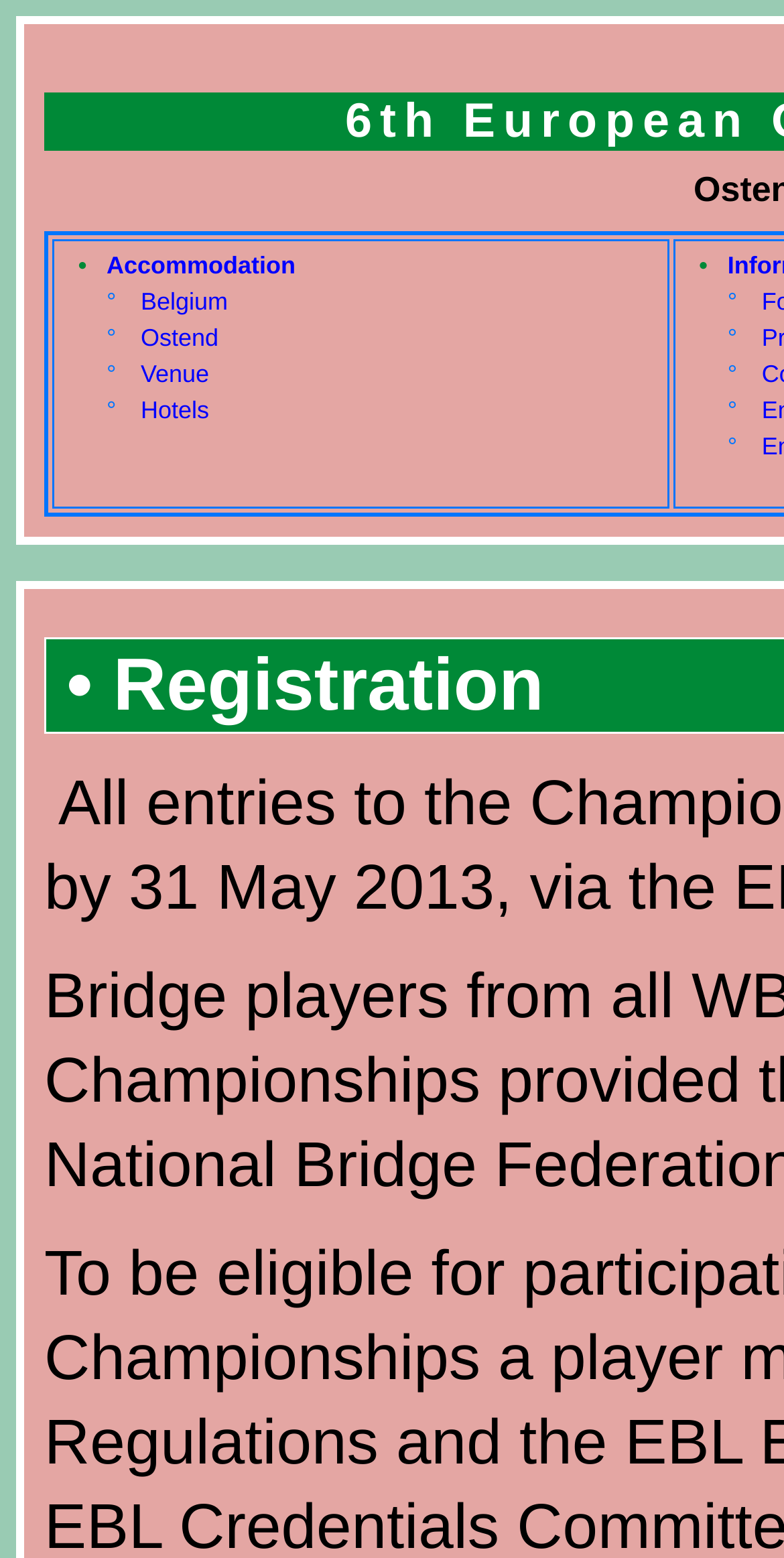Answer the question below using just one word or a short phrase: 
What is the separator between items?

•